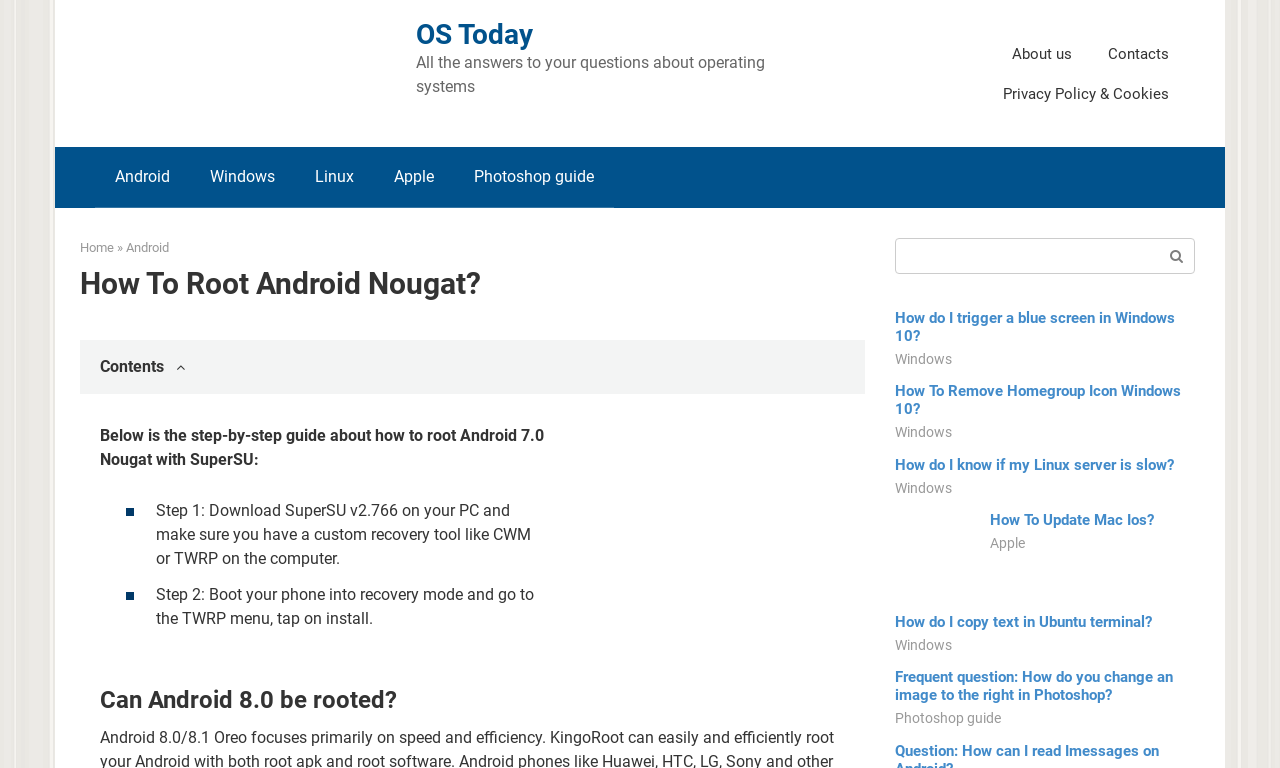Extract the bounding box of the UI element described as: "Windows".

[0.699, 0.625, 0.744, 0.645]